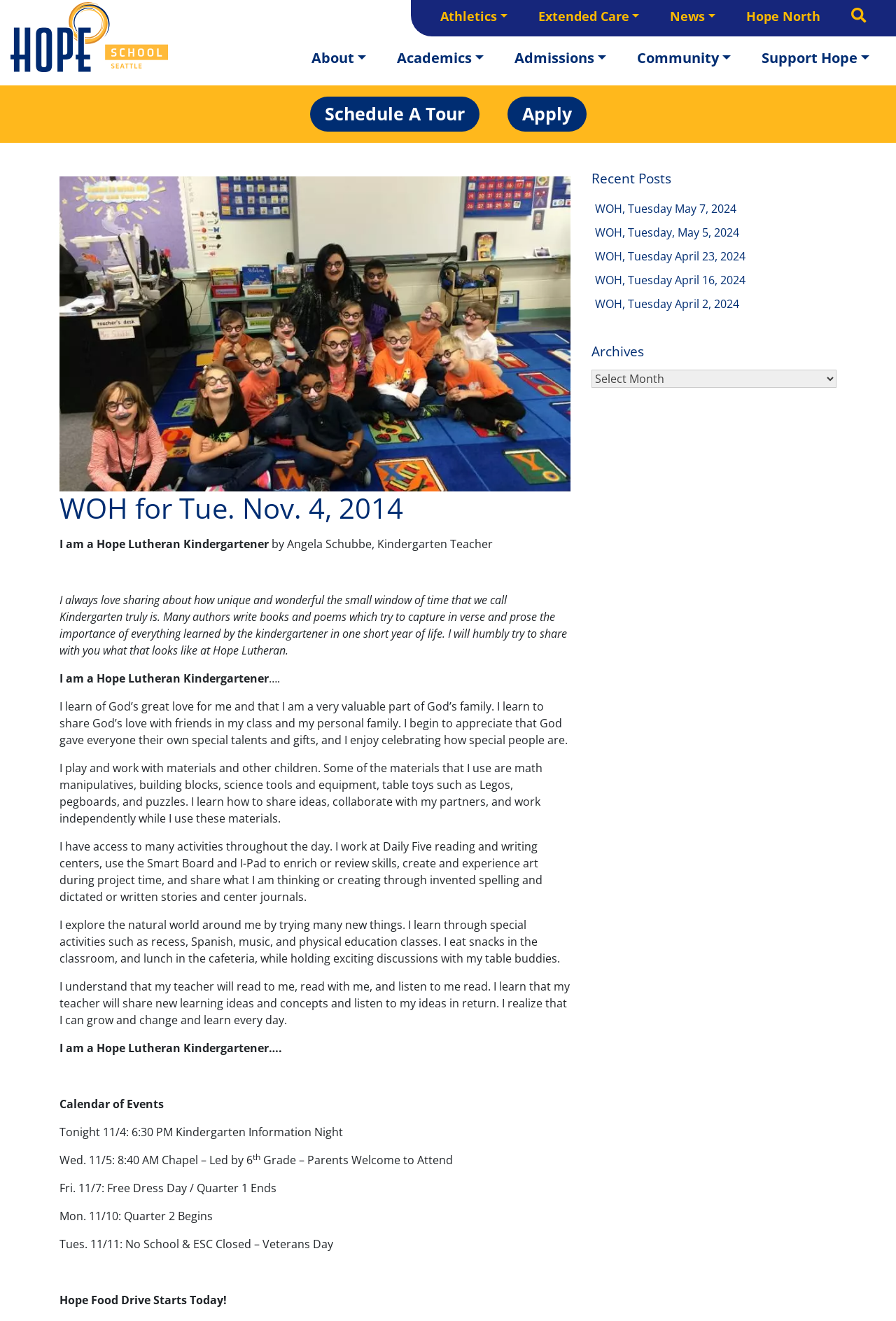Determine the bounding box coordinates of the region that needs to be clicked to achieve the task: "Click on the 'Schedule A Tour' link".

[0.346, 0.073, 0.535, 0.099]